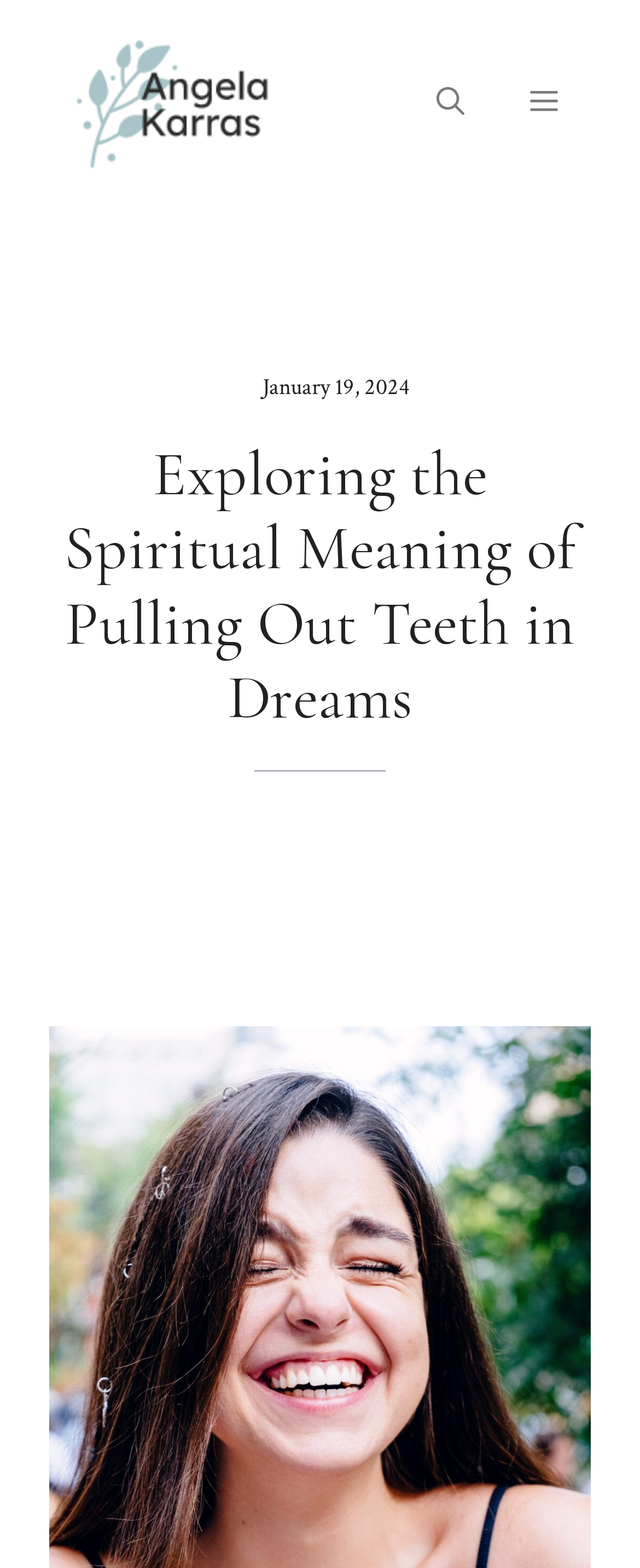Determine the main heading of the webpage and generate its text.

Exploring the Spiritual Meaning of Pulling Out Teeth in Dreams